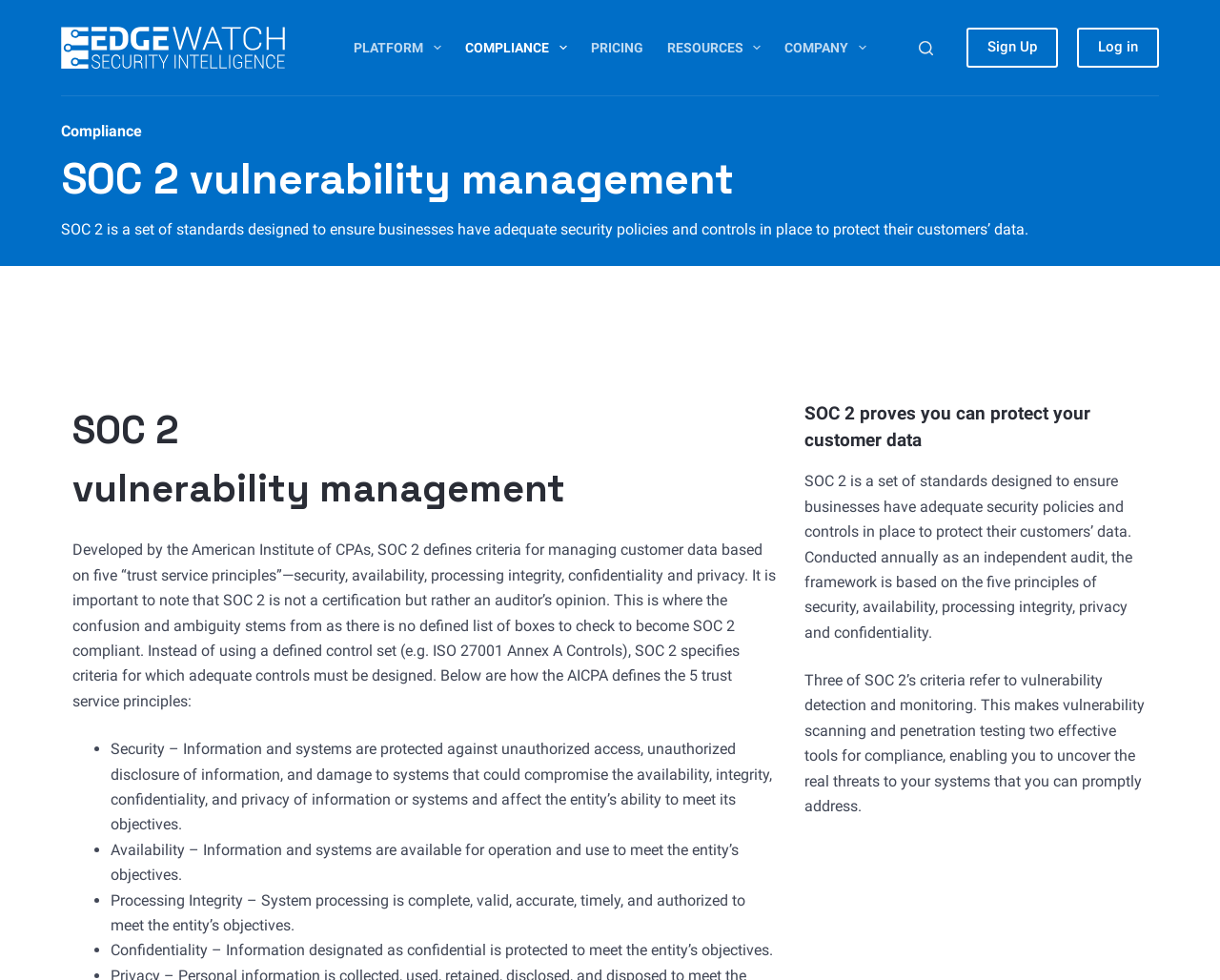How many trust service principles are defined by SOC 2?
Refer to the screenshot and respond with a concise word or phrase.

5